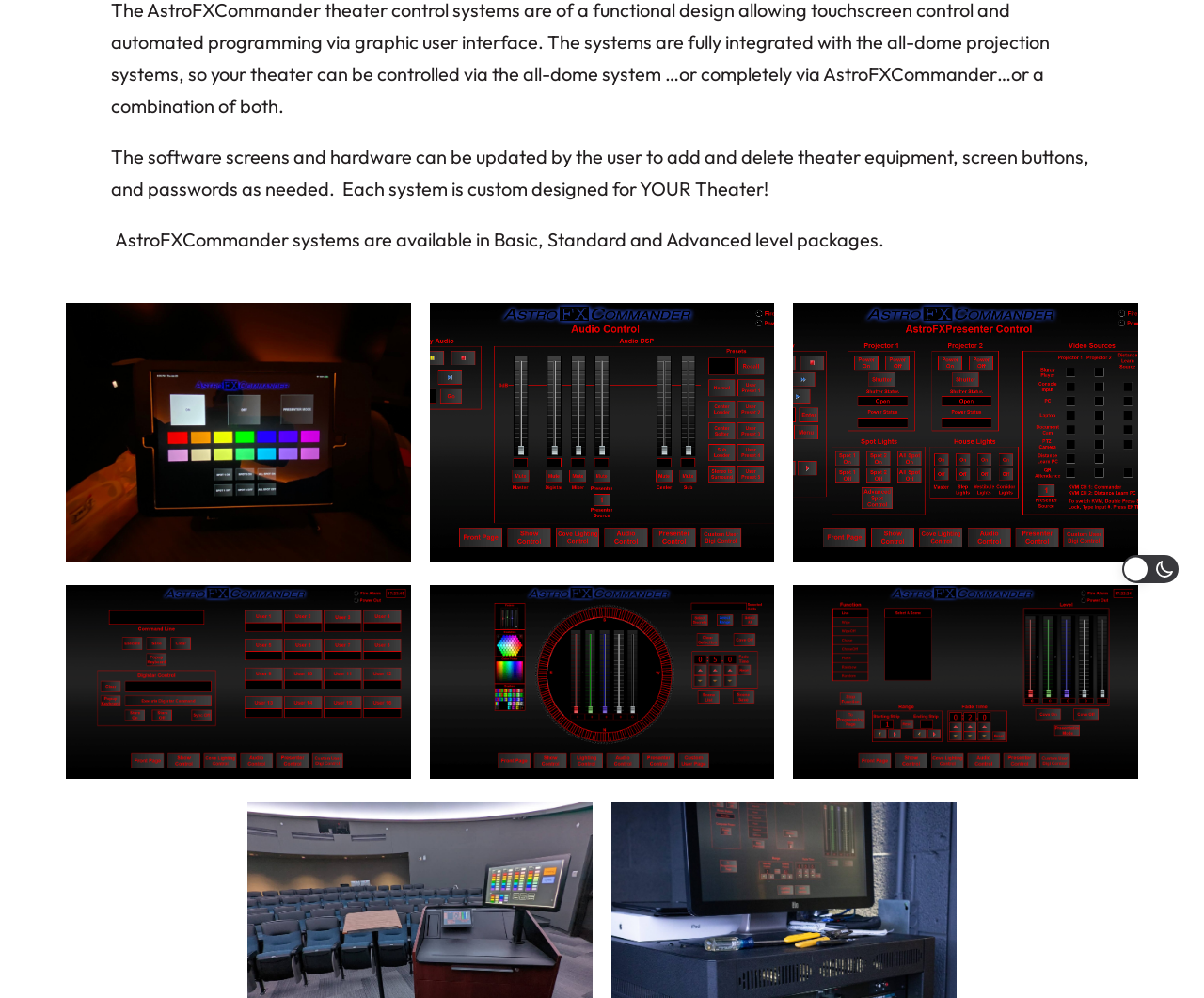Provide the bounding box coordinates, formatted as (top-left x, top-left y, bottom-right x, bottom-right y), with all values being floating point numbers between 0 and 1. Identify the bounding box of the UI element that matches the description: alt="ODU Commander Bowen Technovation"

[0.349, 0.588, 0.651, 0.607]